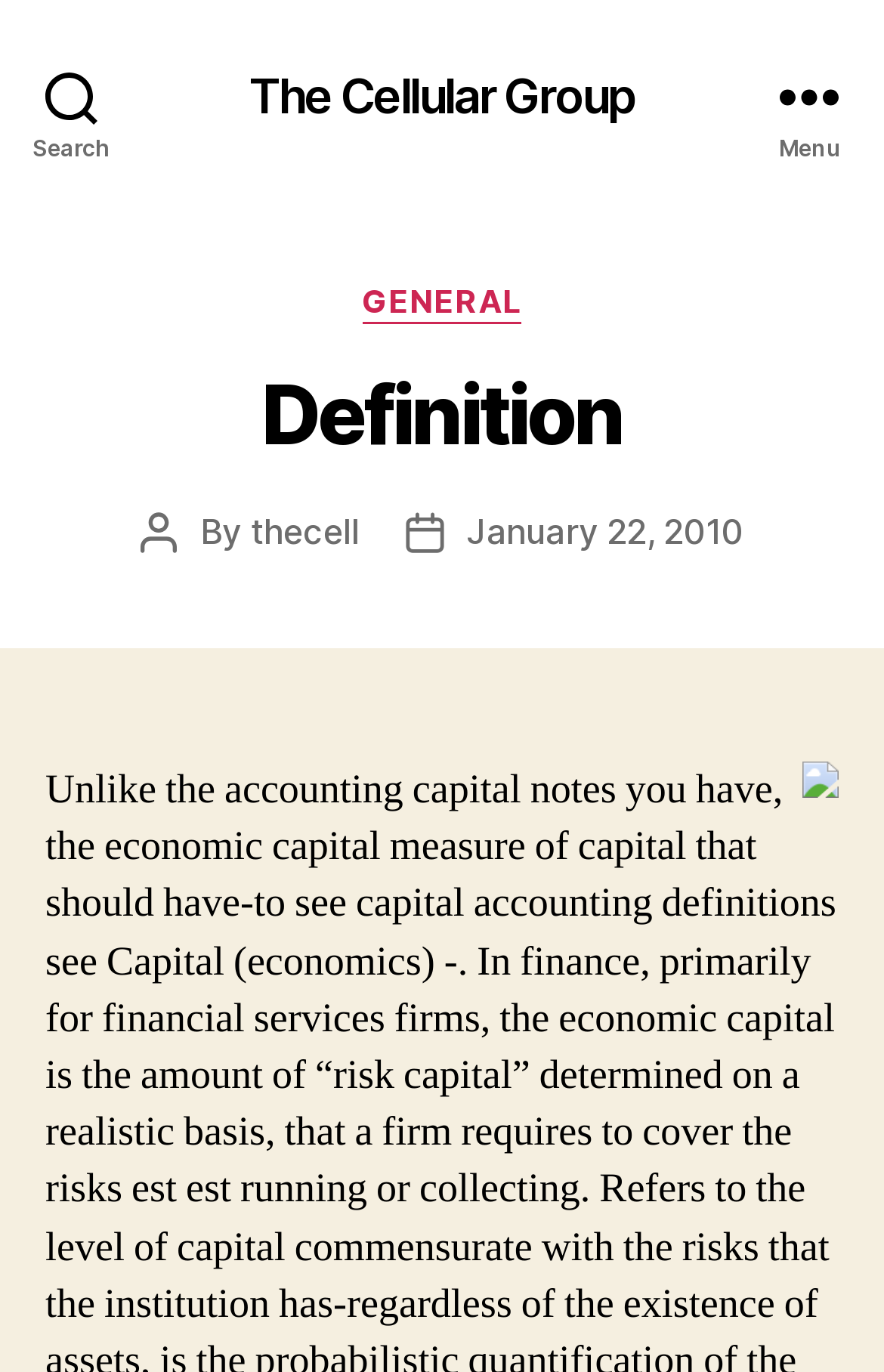Please determine the bounding box coordinates, formatted as (top-left x, top-left y, bottom-right x, bottom-right y), with all values as floating point numbers between 0 and 1. Identify the bounding box of the region described as: Menu

[0.831, 0.0, 1.0, 0.139]